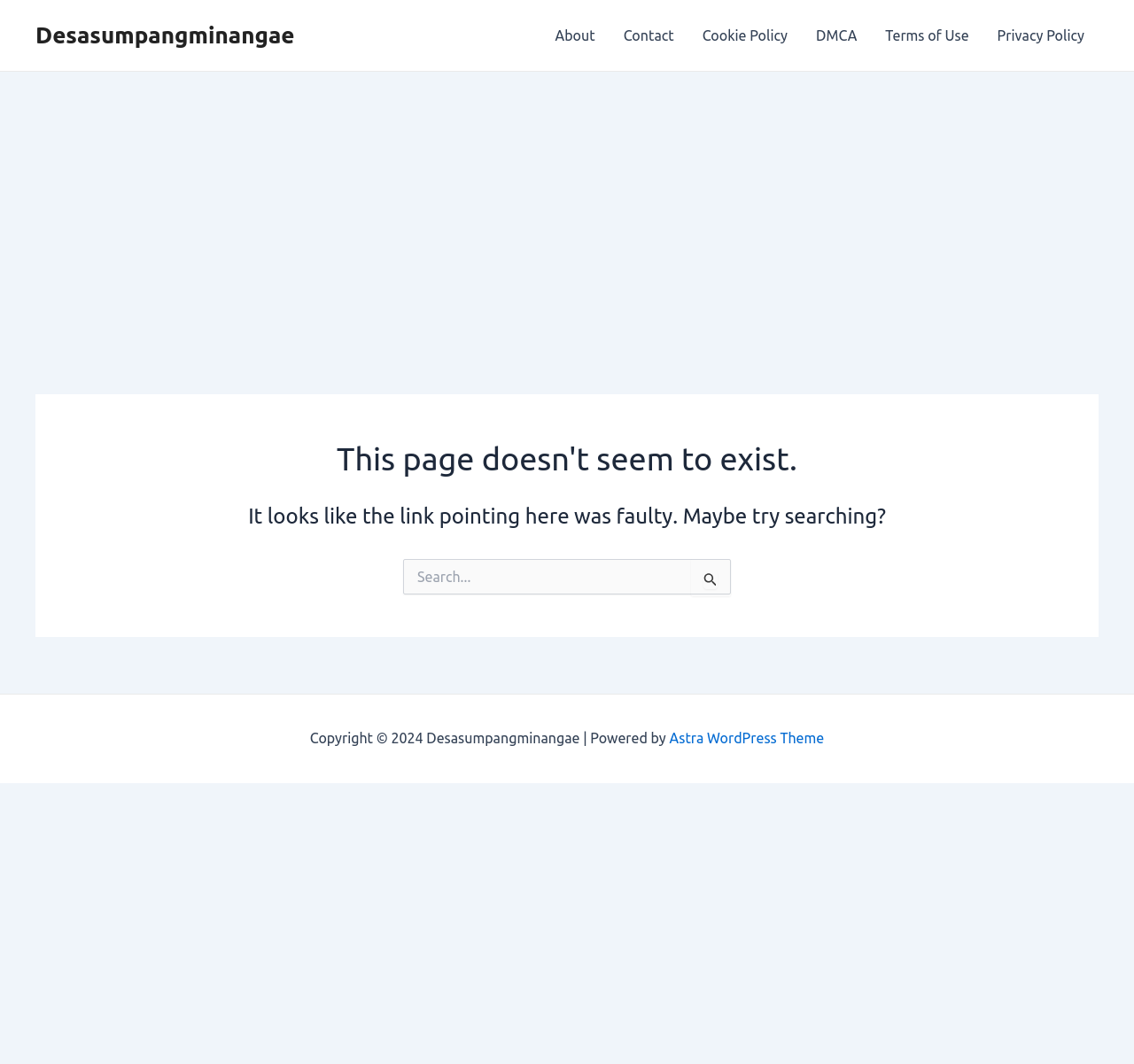Generate the text content of the main headline of the webpage.

This page doesn't seem to exist.